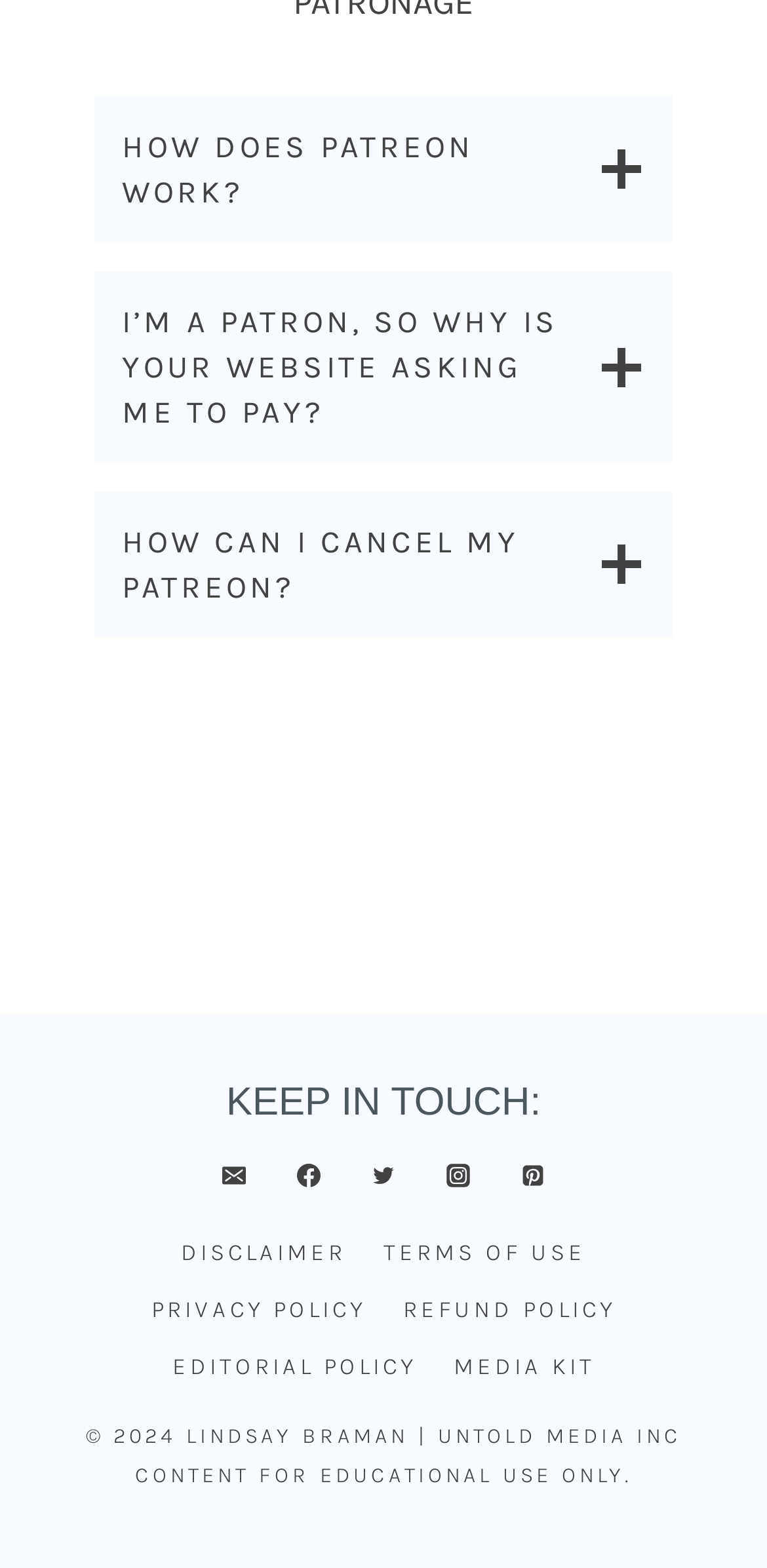Can you find the bounding box coordinates for the element to click on to achieve the instruction: "Read the disclaimer"?

[0.212, 0.782, 0.476, 0.818]